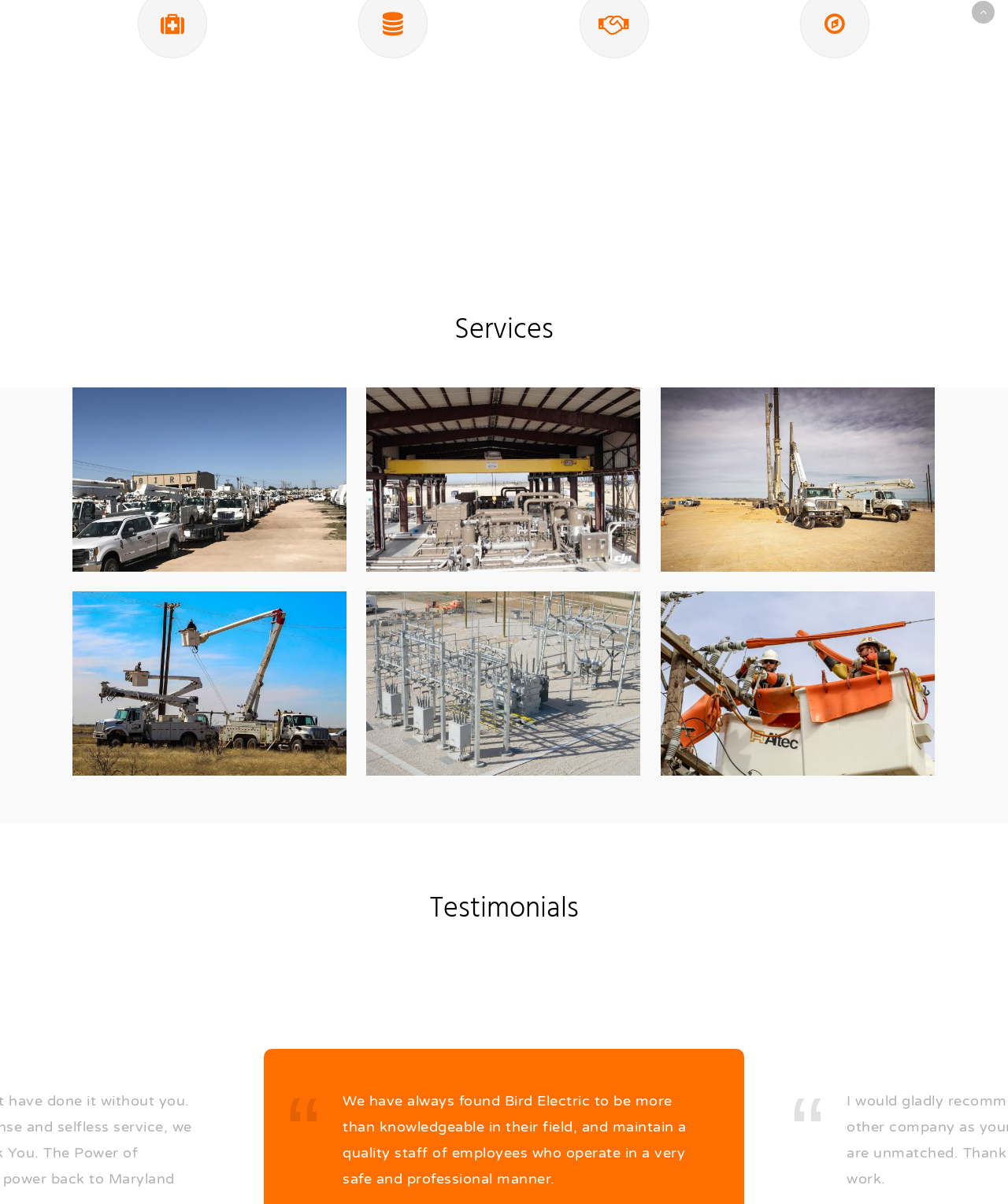Use a single word or phrase to answer the question:
What services does the company provide?

Electrical facilities, transmission, distribution, substations, programming automation, and storm restoration